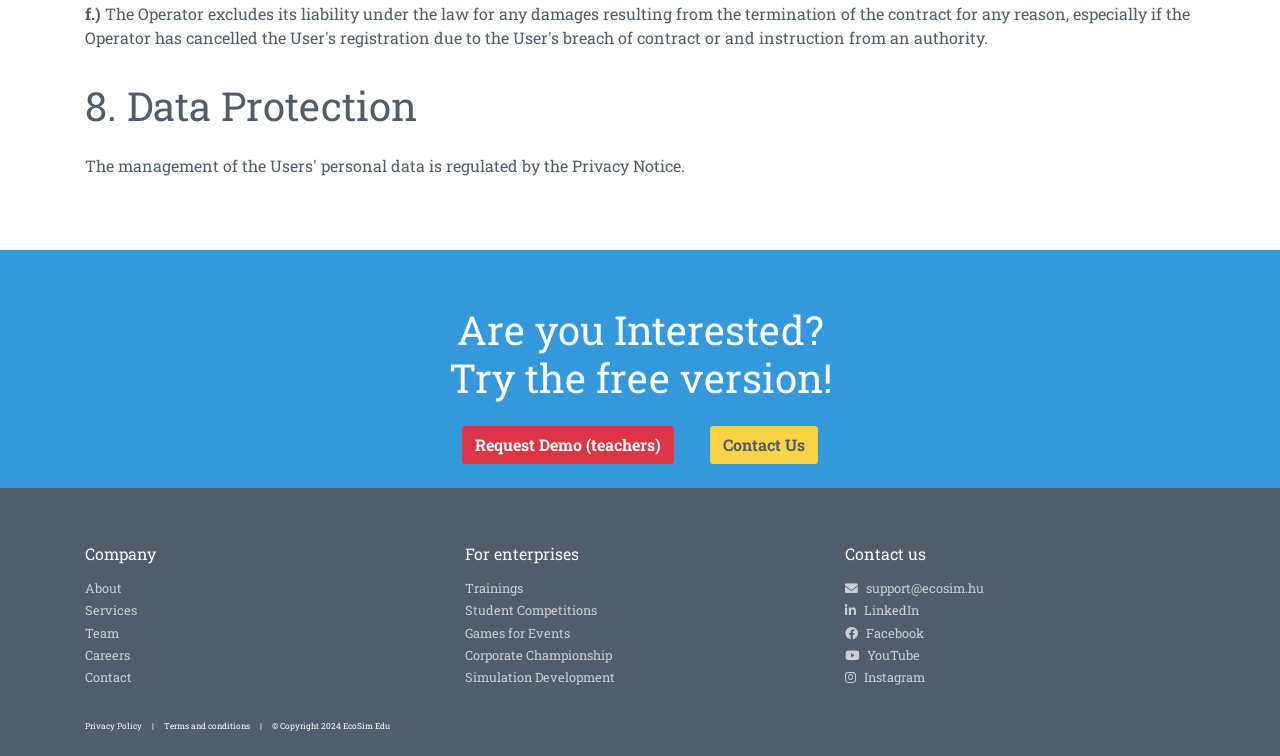Please find the bounding box coordinates of the element that needs to be clicked to perform the following instruction: "Get support". The bounding box coordinates should be four float numbers between 0 and 1, represented as [left, top, right, bottom].

[0.66, 0.767, 0.769, 0.788]